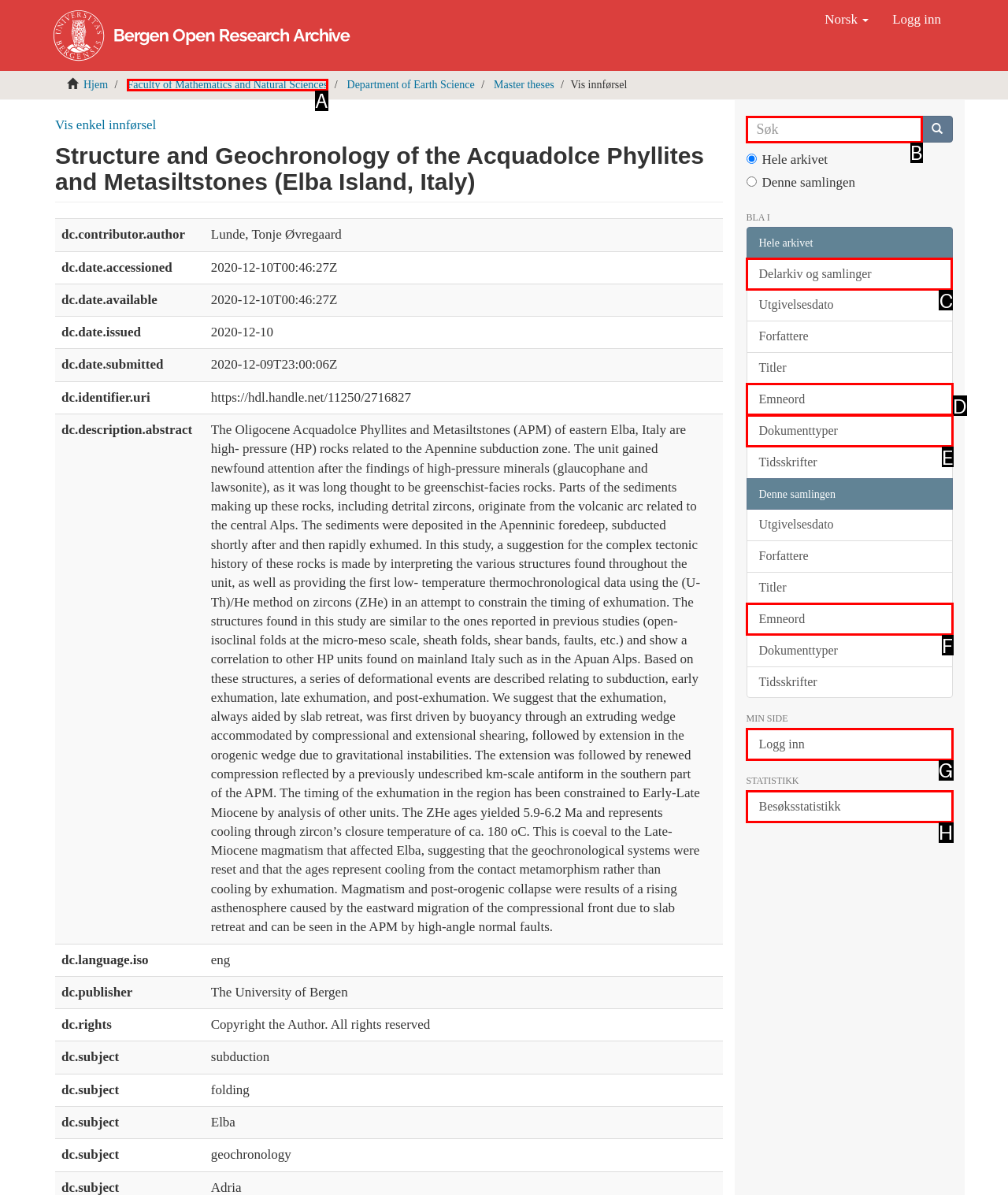Tell me which one HTML element I should click to complete the following task: View the 'Delarkiv og samlinger' page Answer with the option's letter from the given choices directly.

C